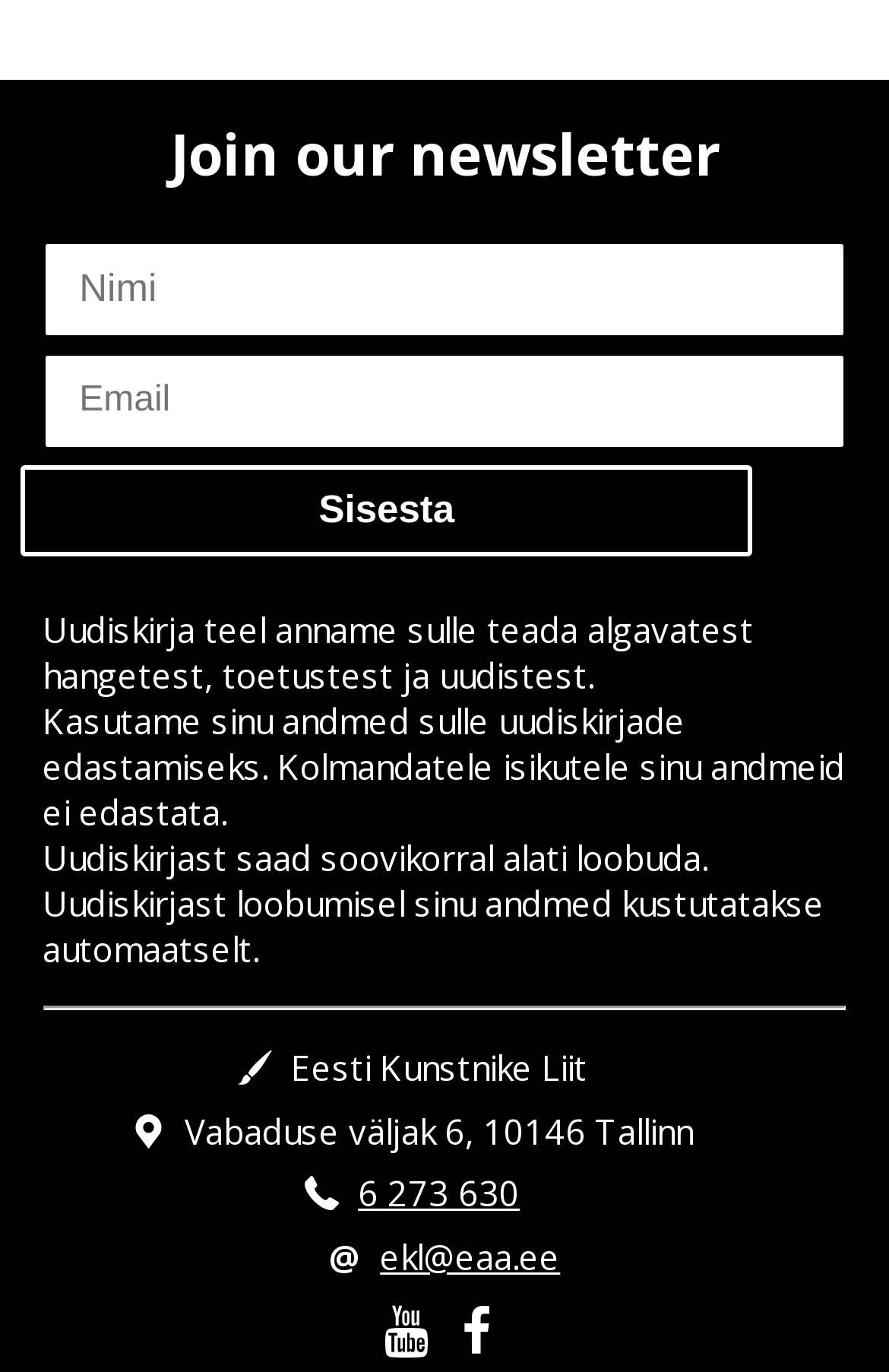Provide the bounding box coordinates for the UI element that is described by this text: "ekl@eaa.ee". The coordinates should be in the form of four float numbers between 0 and 1: [left, top, right, bottom].

[0.428, 0.898, 0.63, 0.932]